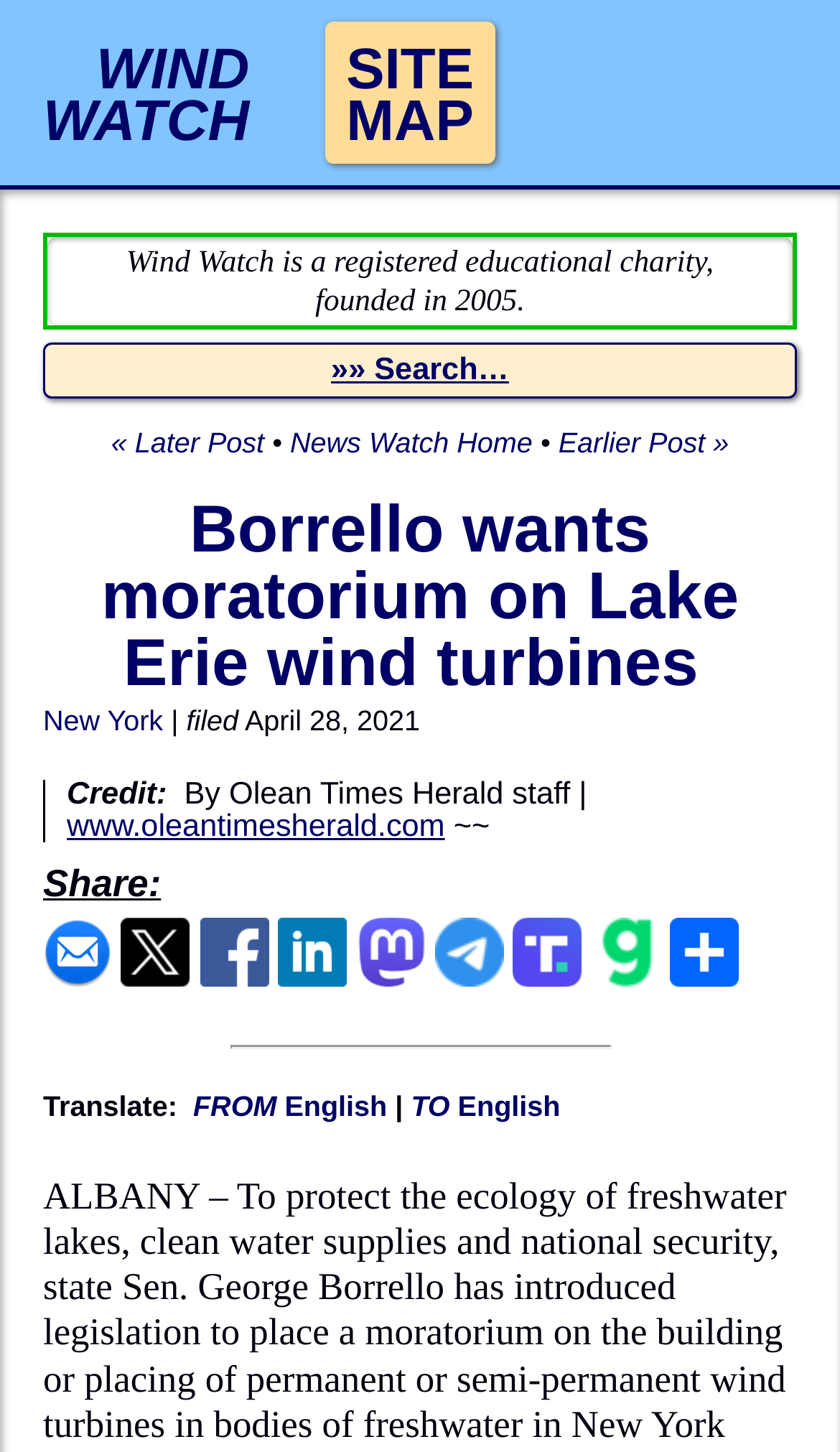What is the name of the charity mentioned?
Based on the image, give a concise answer in the form of a single word or short phrase.

Wind Watch